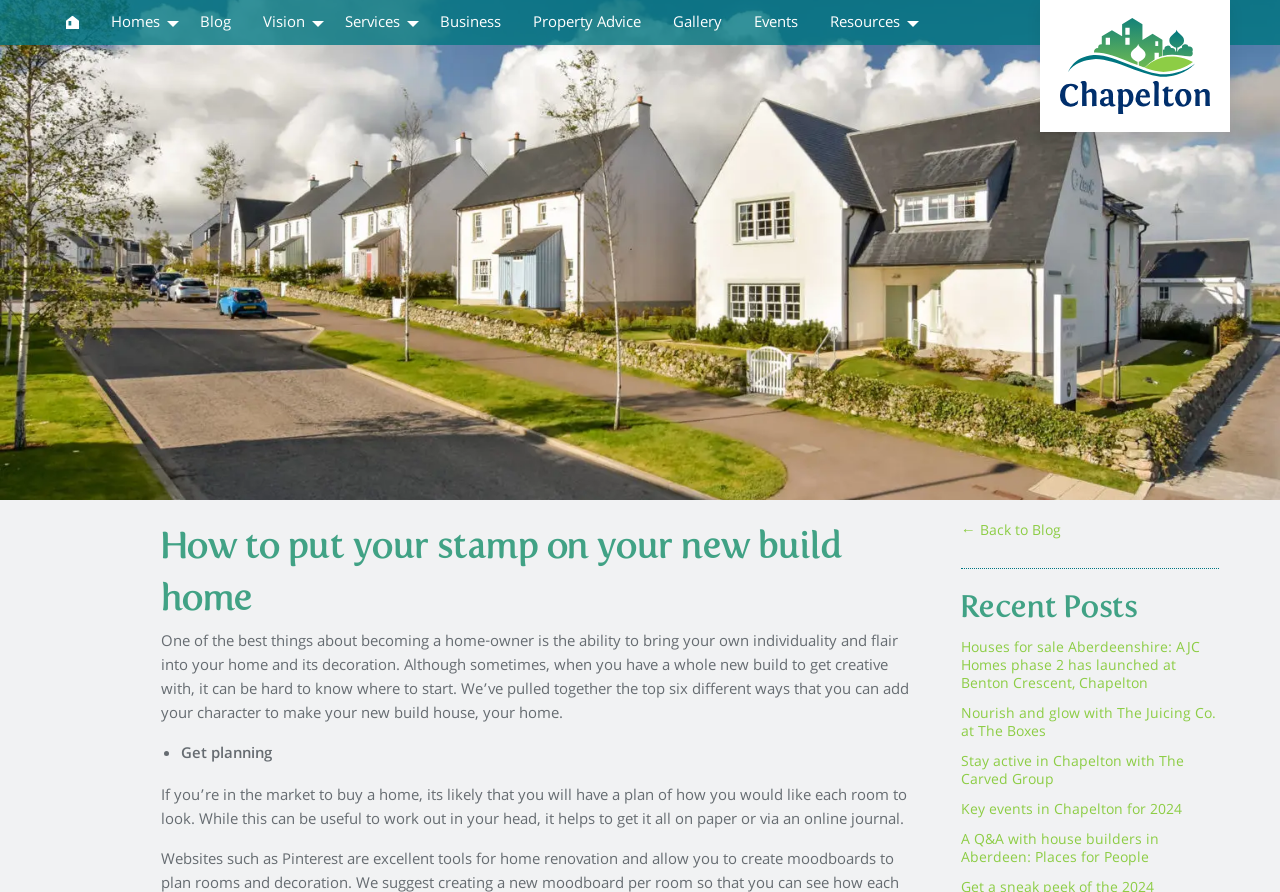Please specify the bounding box coordinates of the area that should be clicked to accomplish the following instruction: "Go back to the blog". The coordinates should consist of four float numbers between 0 and 1, i.e., [left, top, right, bottom].

[0.751, 0.583, 0.829, 0.61]